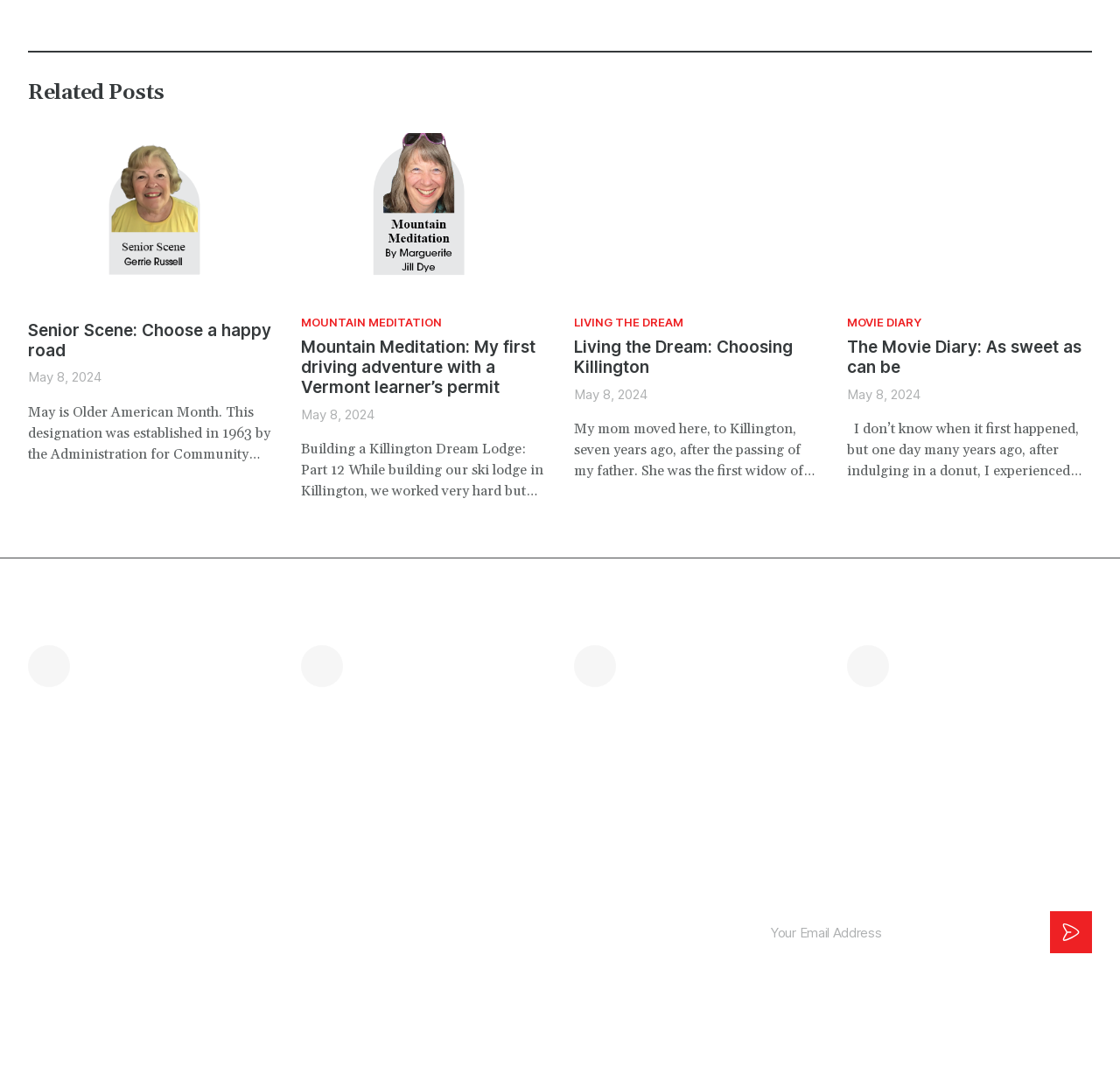Find the bounding box coordinates for the element that must be clicked to complete the instruction: "Click on 'Senior Scene: Choose a happy road'". The coordinates should be four float numbers between 0 and 1, indicated as [left, top, right, bottom].

[0.025, 0.3, 0.242, 0.338]